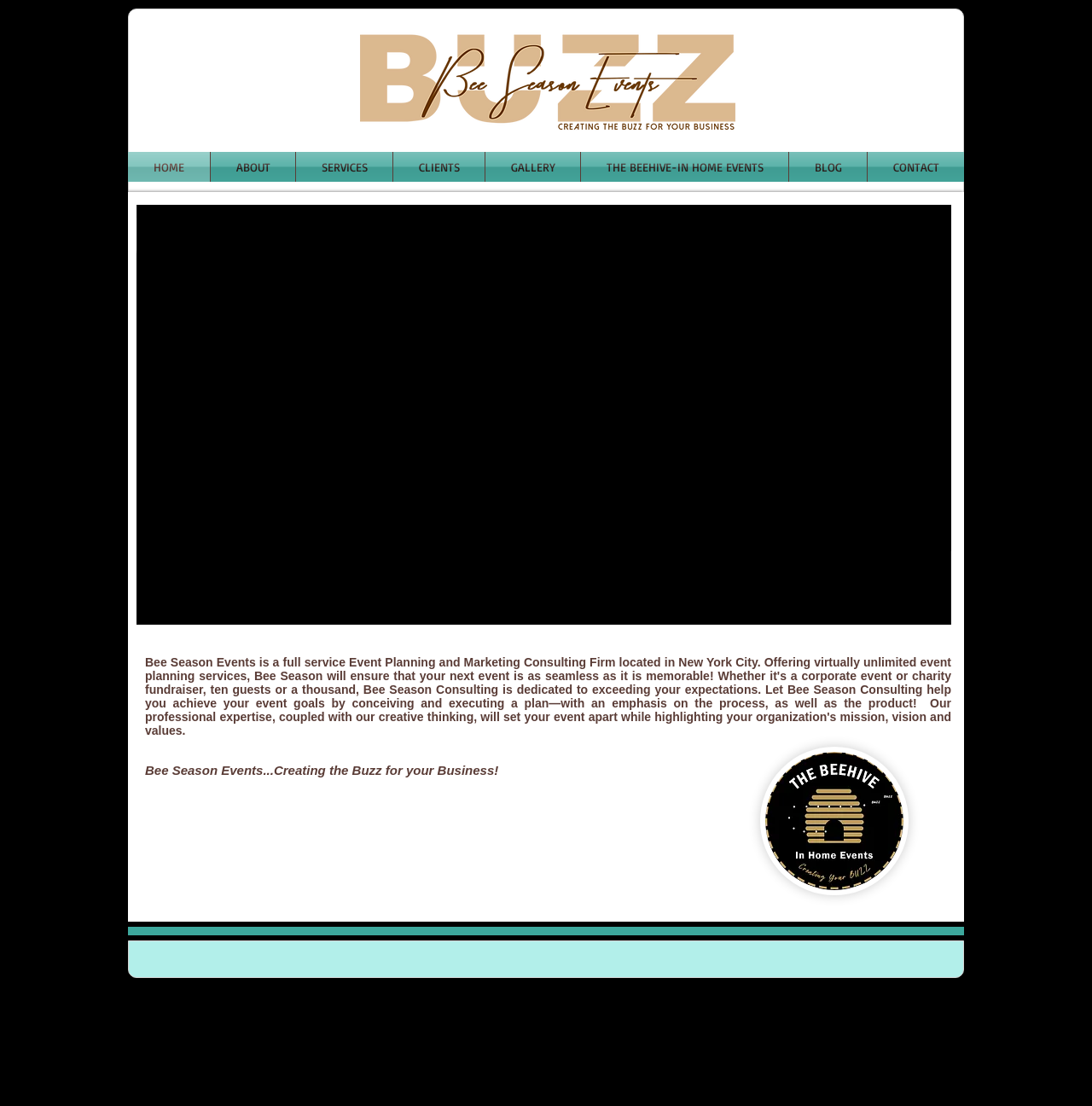What is the tagline of Bee Season Events?
Please provide a single word or phrase based on the screenshot.

Creating the Buzz for your Business!